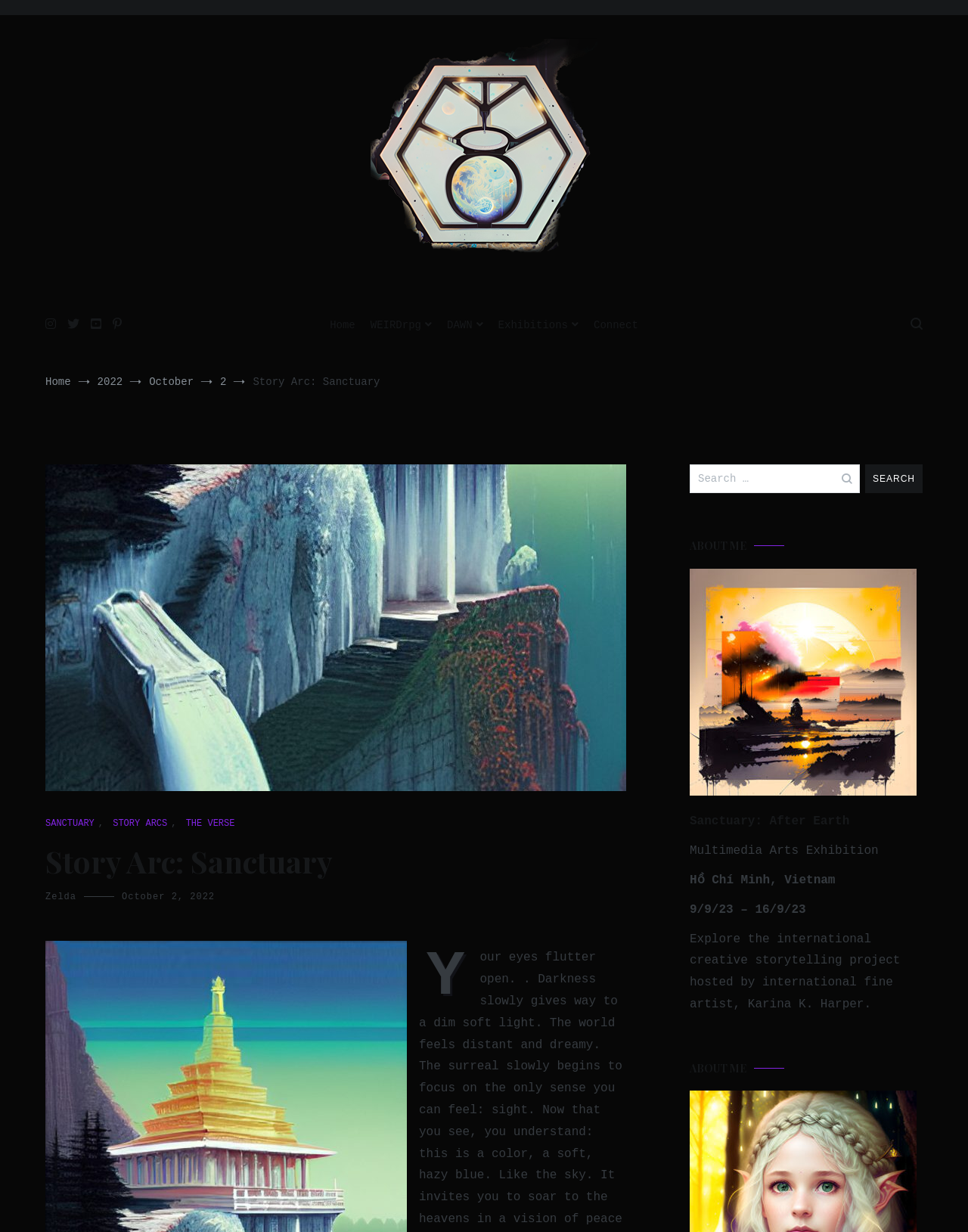Please identify the bounding box coordinates of the clickable region that I should interact with to perform the following instruction: "Click on the weirdRPG logo". The coordinates should be expressed as four float numbers between 0 and 1, i.e., [left, top, right, bottom].

[0.383, 0.031, 0.617, 0.218]